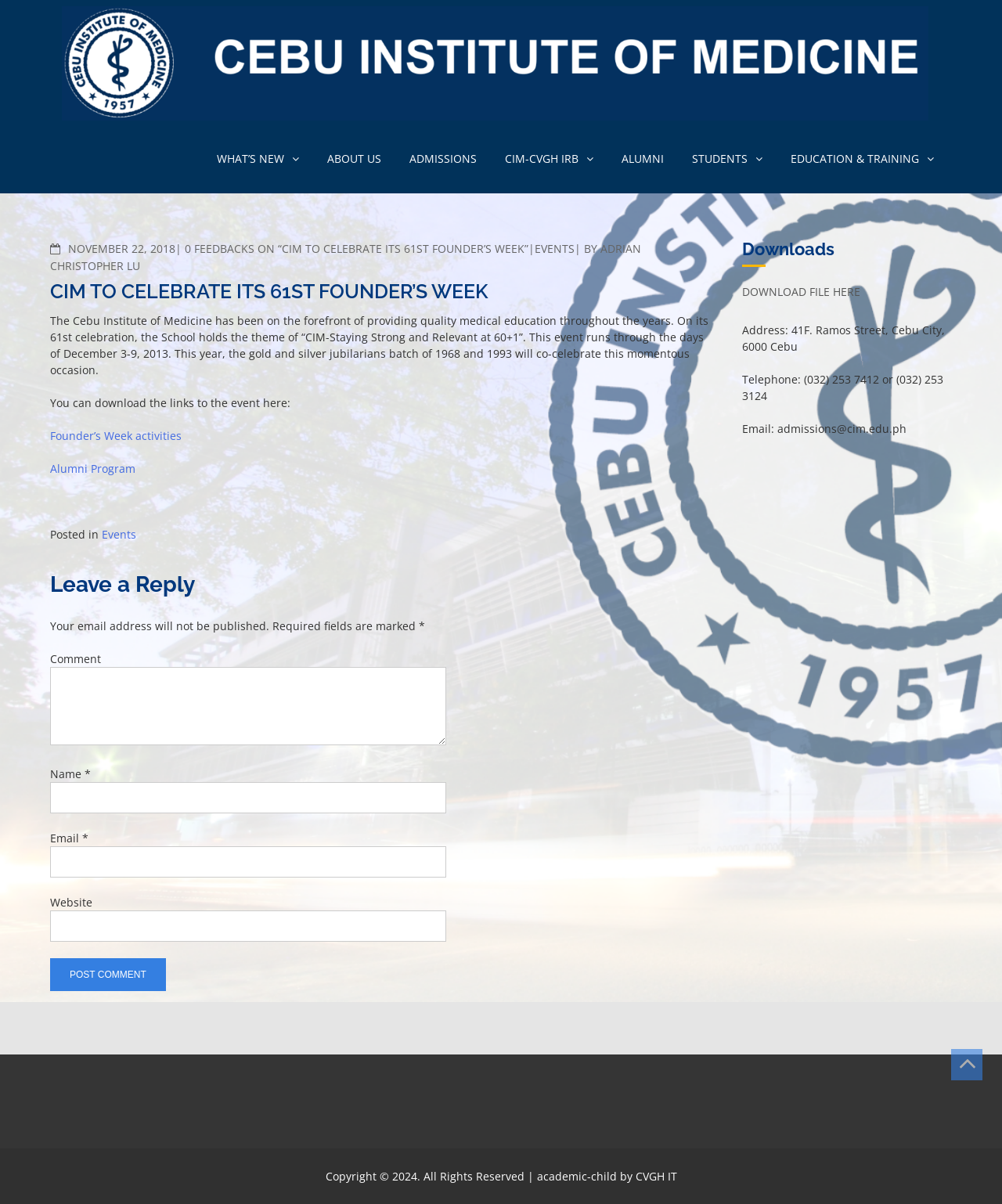Determine the bounding box coordinates of the area to click in order to meet this instruction: "Post a comment".

[0.05, 0.796, 0.165, 0.823]